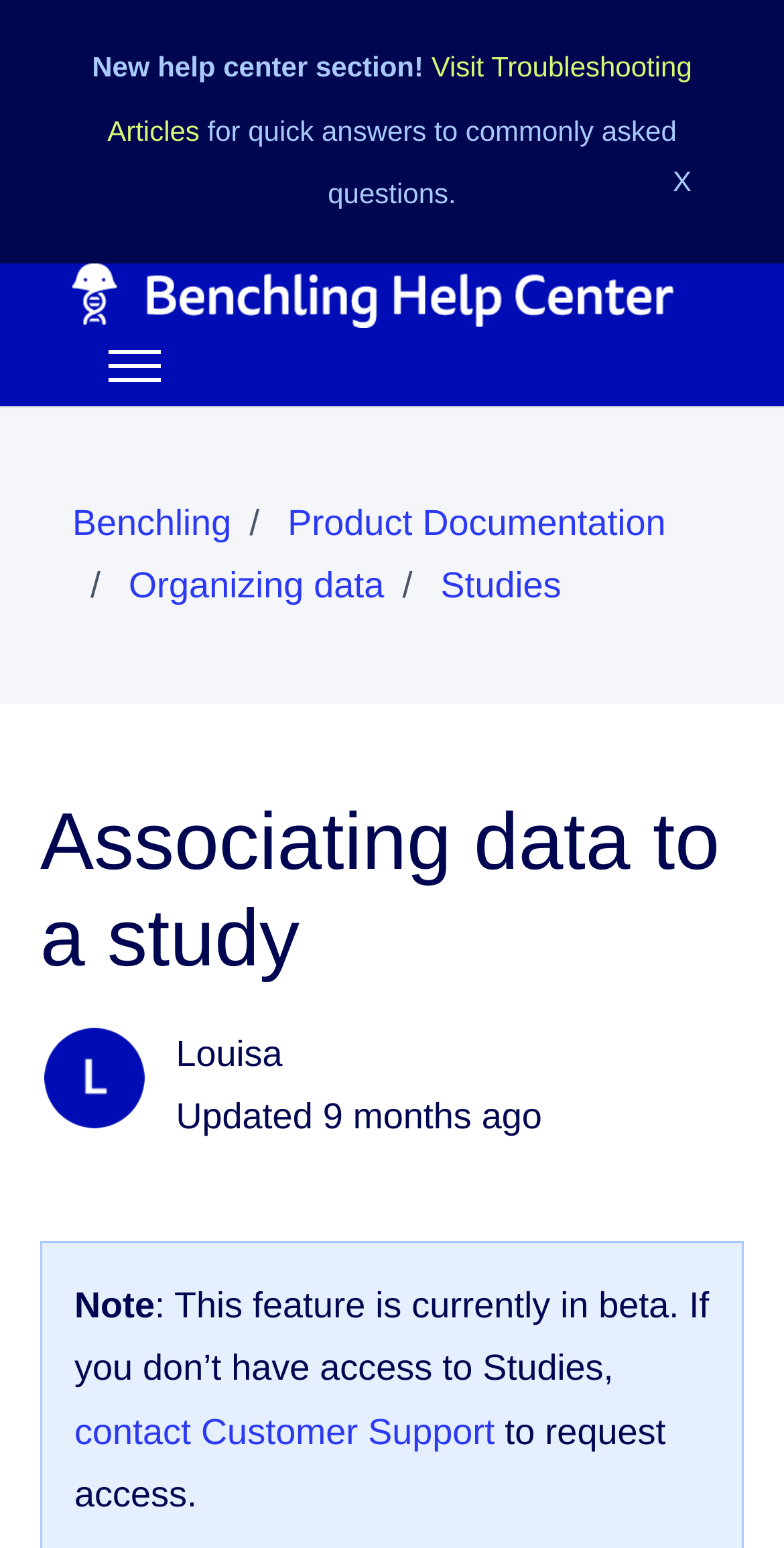Carefully examine the image and provide an in-depth answer to the question: What is the name of the help center?

I inferred this answer by looking at the link 'Benchling Help Center home page' and the image with the same name, which suggests that the current webpage is part of the Benchling Help Center.